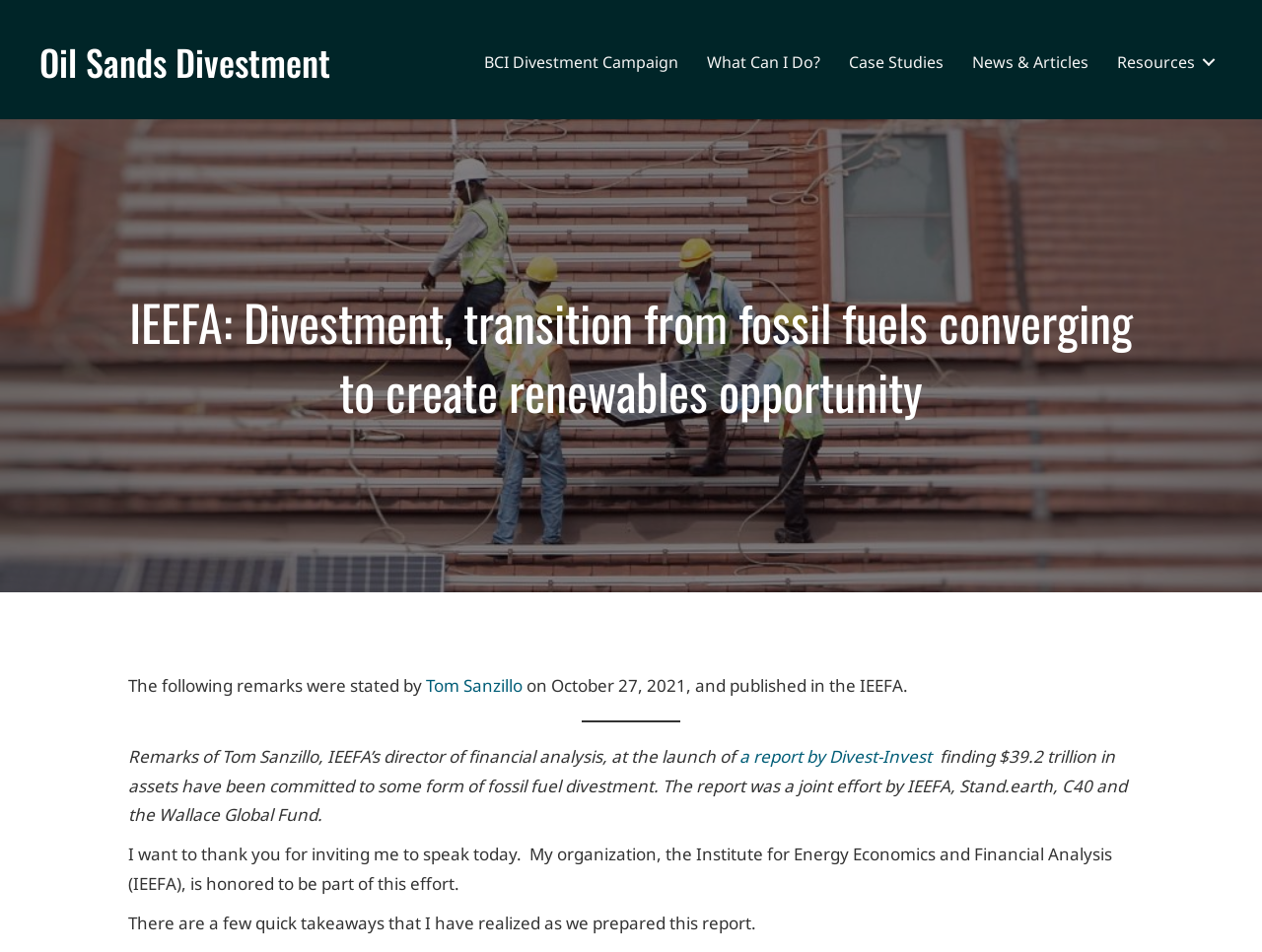Determine the bounding box coordinates for the element that should be clicked to follow this instruction: "Go to 'News & Articles' section". The coordinates should be given as four float numbers between 0 and 1, in the format [left, top, right, bottom].

[0.759, 0.036, 0.873, 0.094]